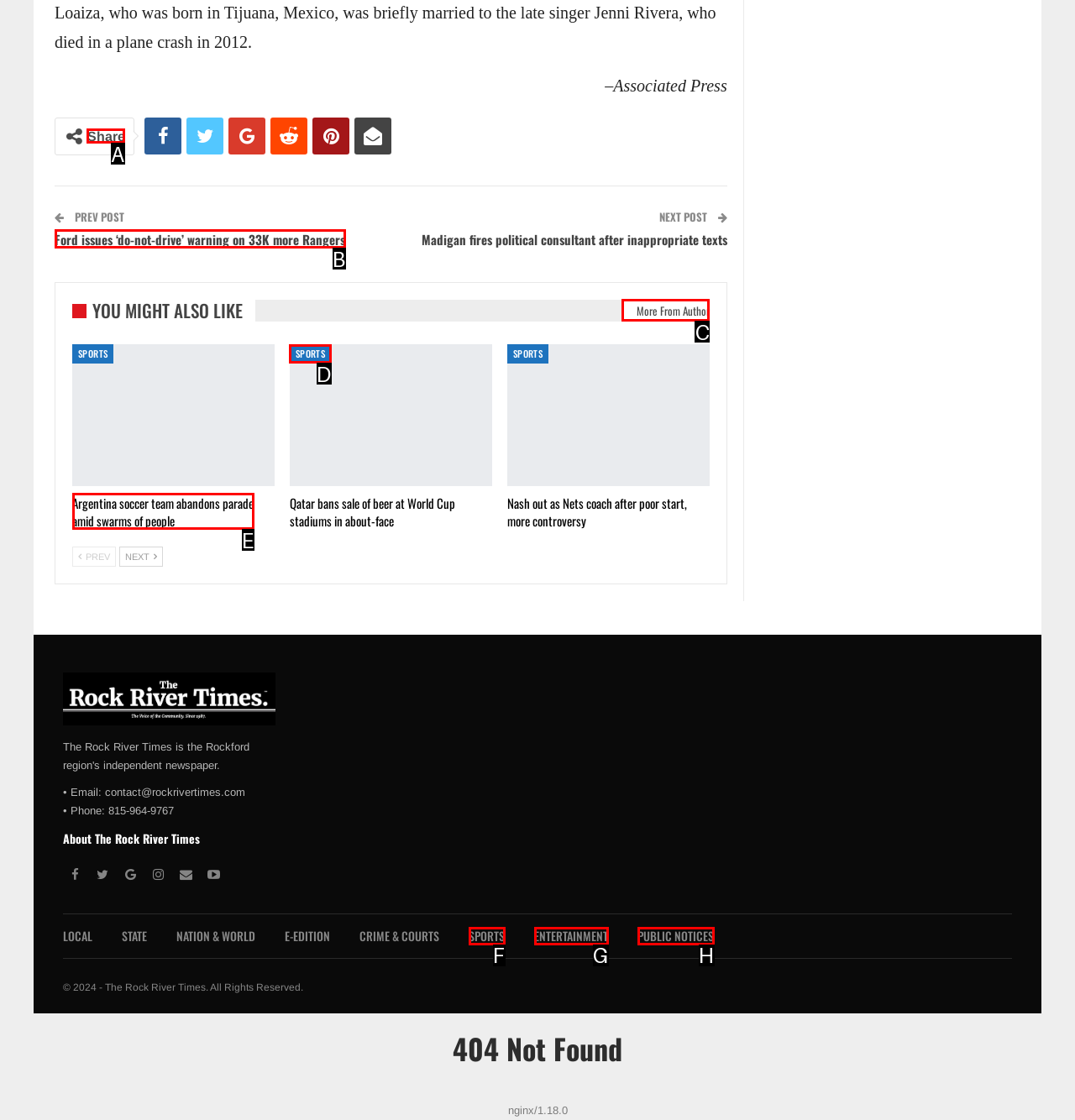Figure out which option to click to perform the following task: Learn about dive courses
Provide the letter of the correct option in your response.

None